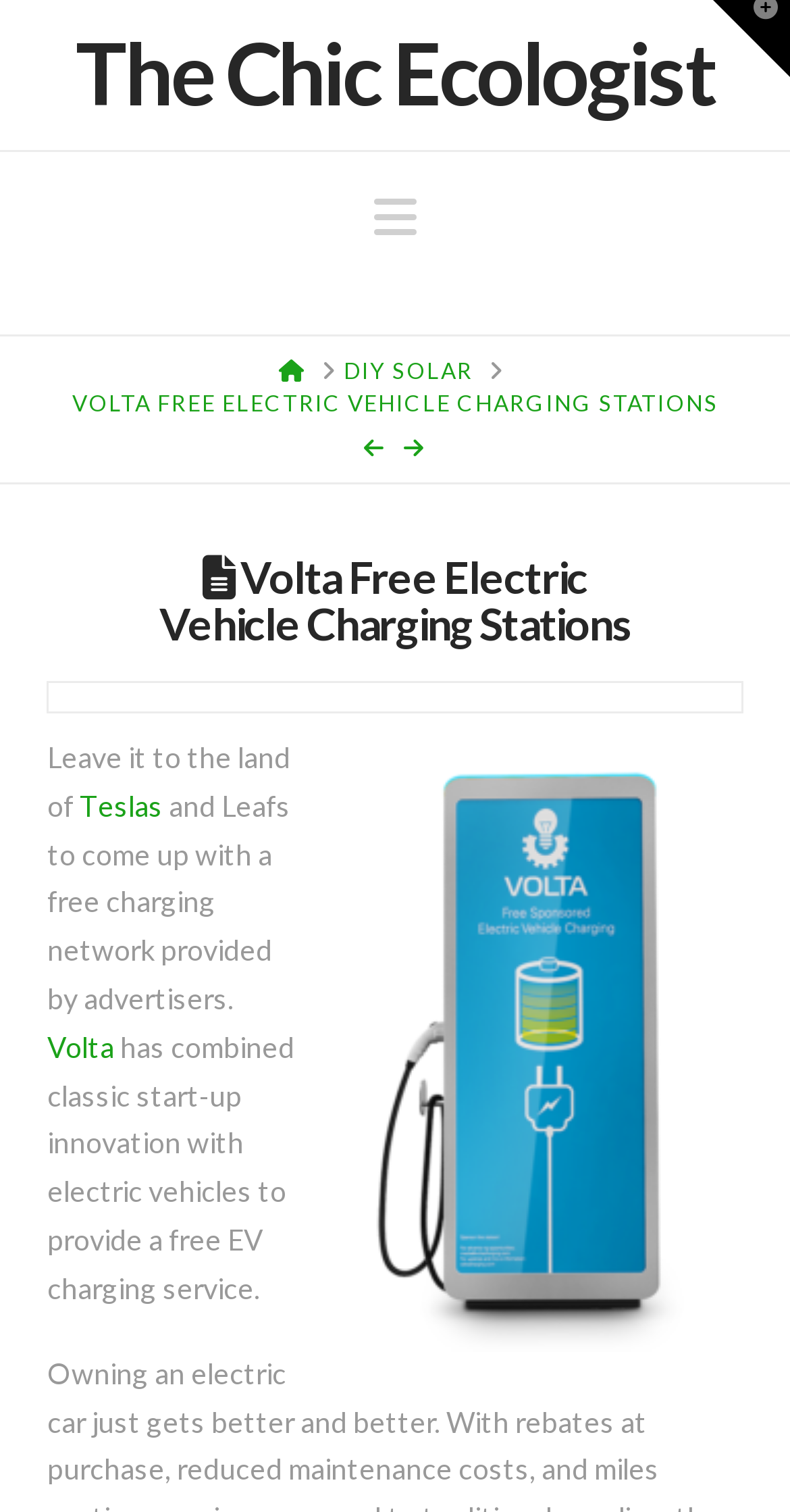What is the name of the website?
Using the visual information, reply with a single word or short phrase.

Volta